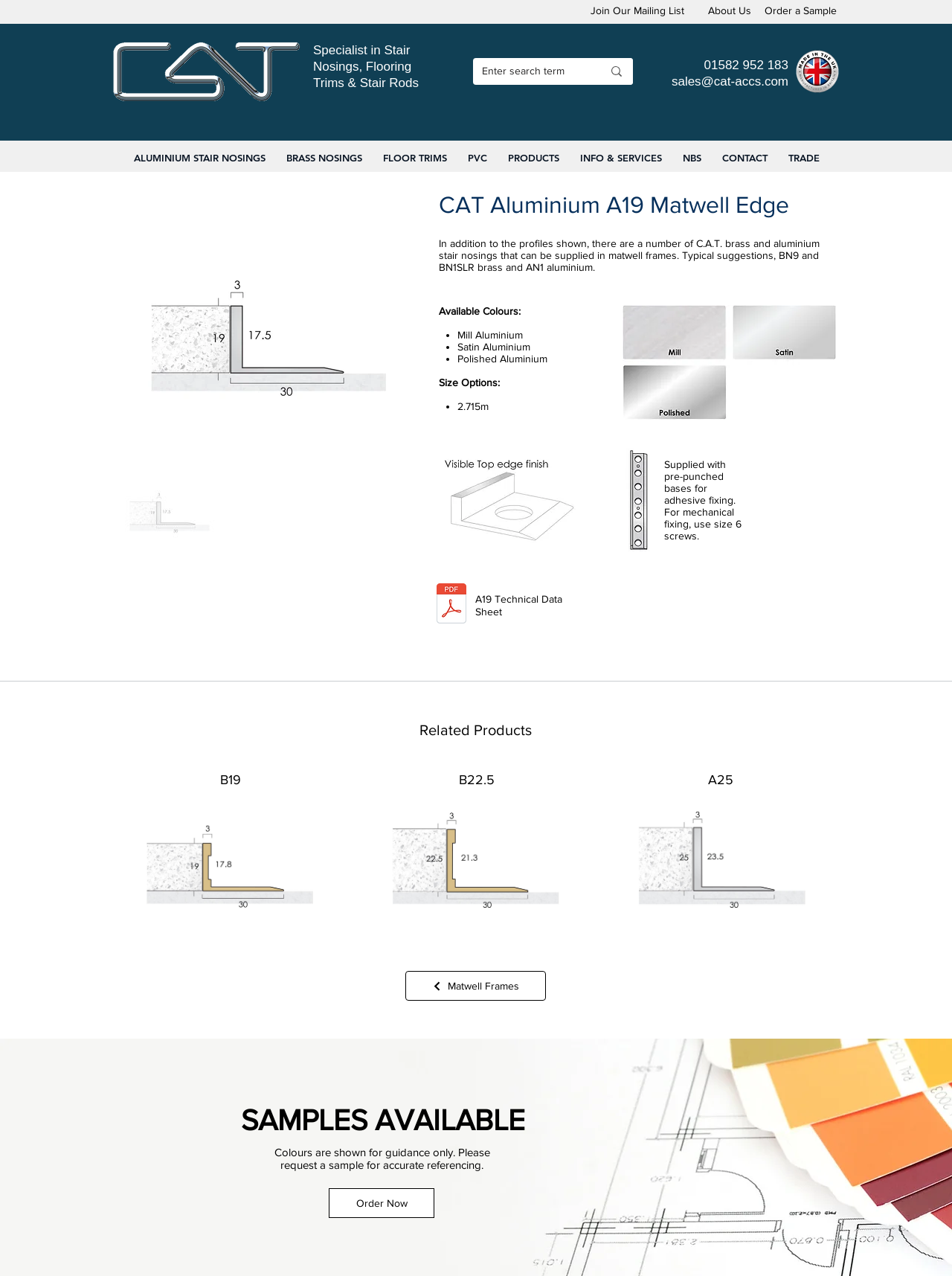Answer this question using a single word or a brief phrase:
What is the size of the A19 matwell edge?

2.715m